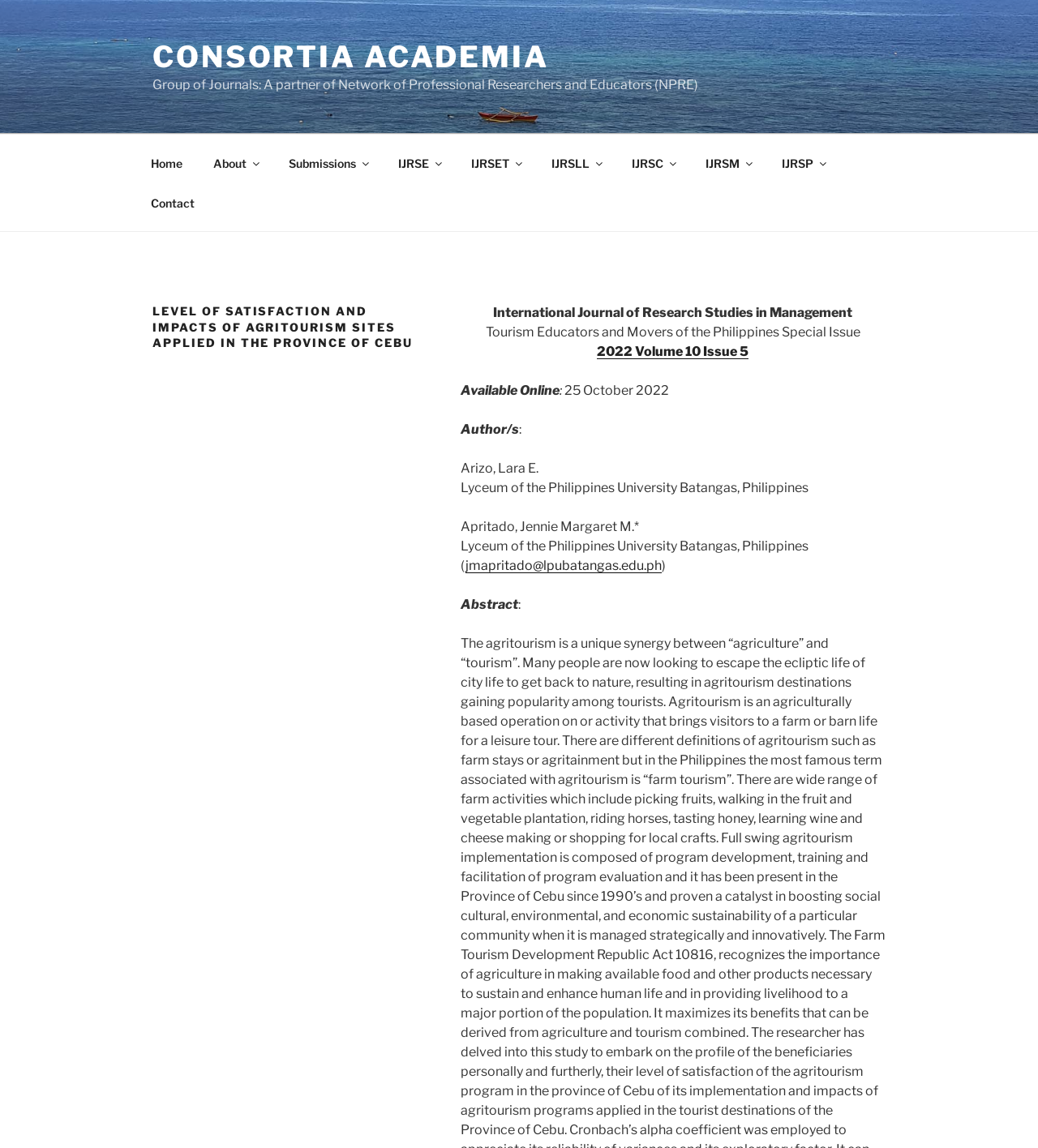What is the publication date of this research?
Based on the image, give a concise answer in the form of a single word or short phrase.

25 October 2022